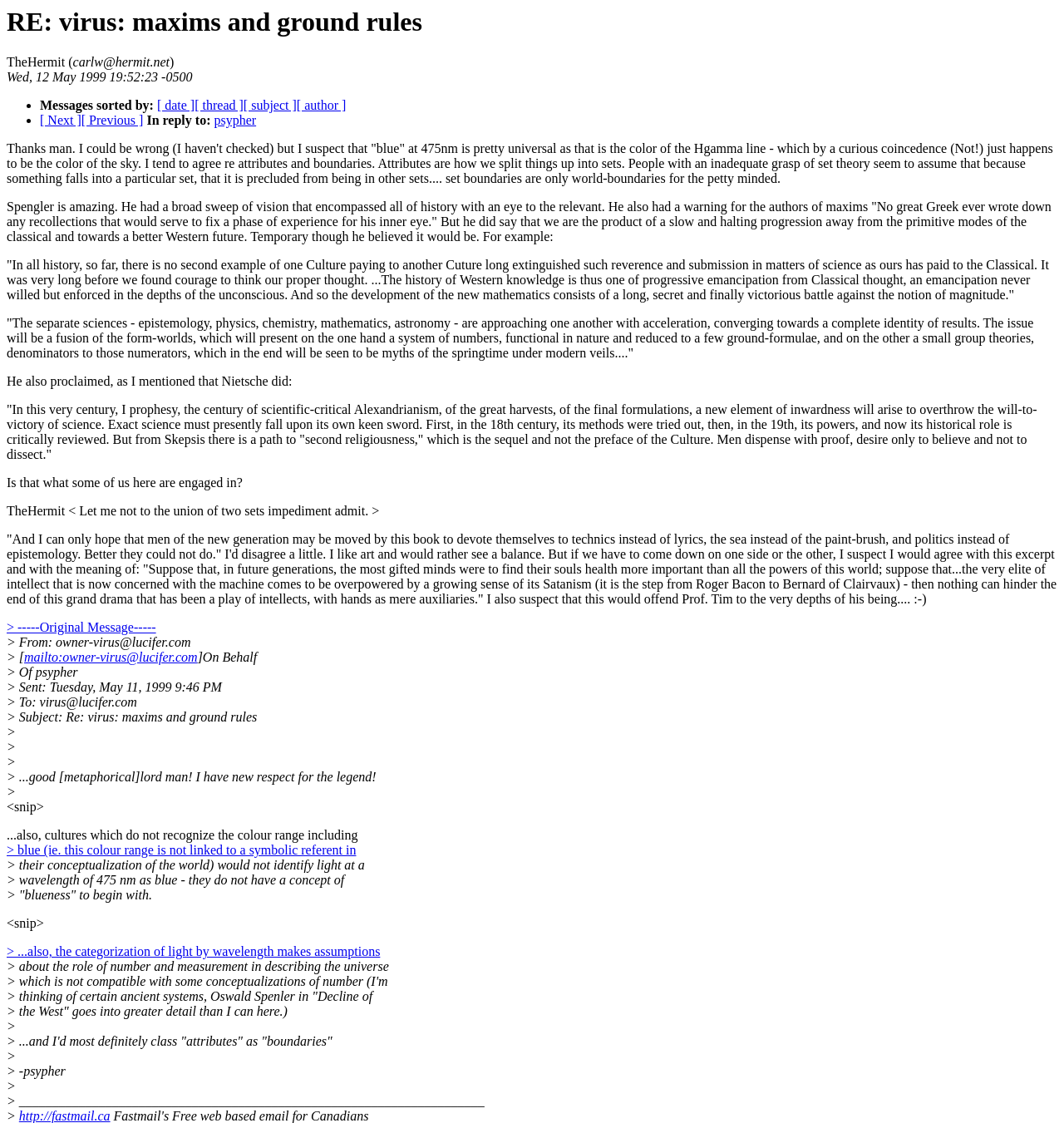Please analyze the image and give a detailed answer to the question:
Who is the email addressed to?

The email is addressed to 'virus@lucifer.com' which is mentioned in the text '> To: virus@lucifer.com'.